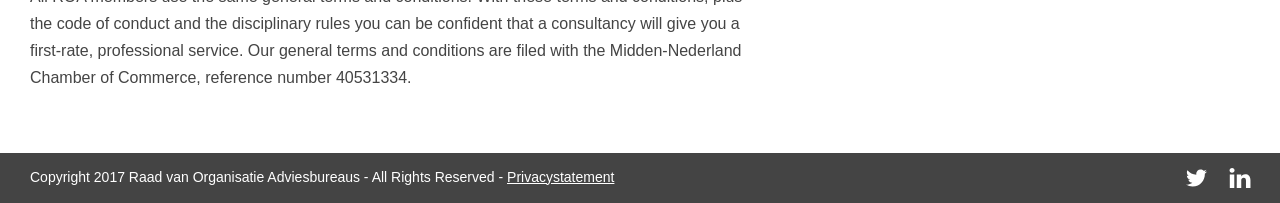Using the information in the image, give a comprehensive answer to the question: 
What is the copyright year mentioned at the bottom of the page?

The copyright year is mentioned in the static text element at the bottom of the page, which reads 'Copyright 2017 Raad van Organisatie Adviesbureaus - All Rights Reserved -'.